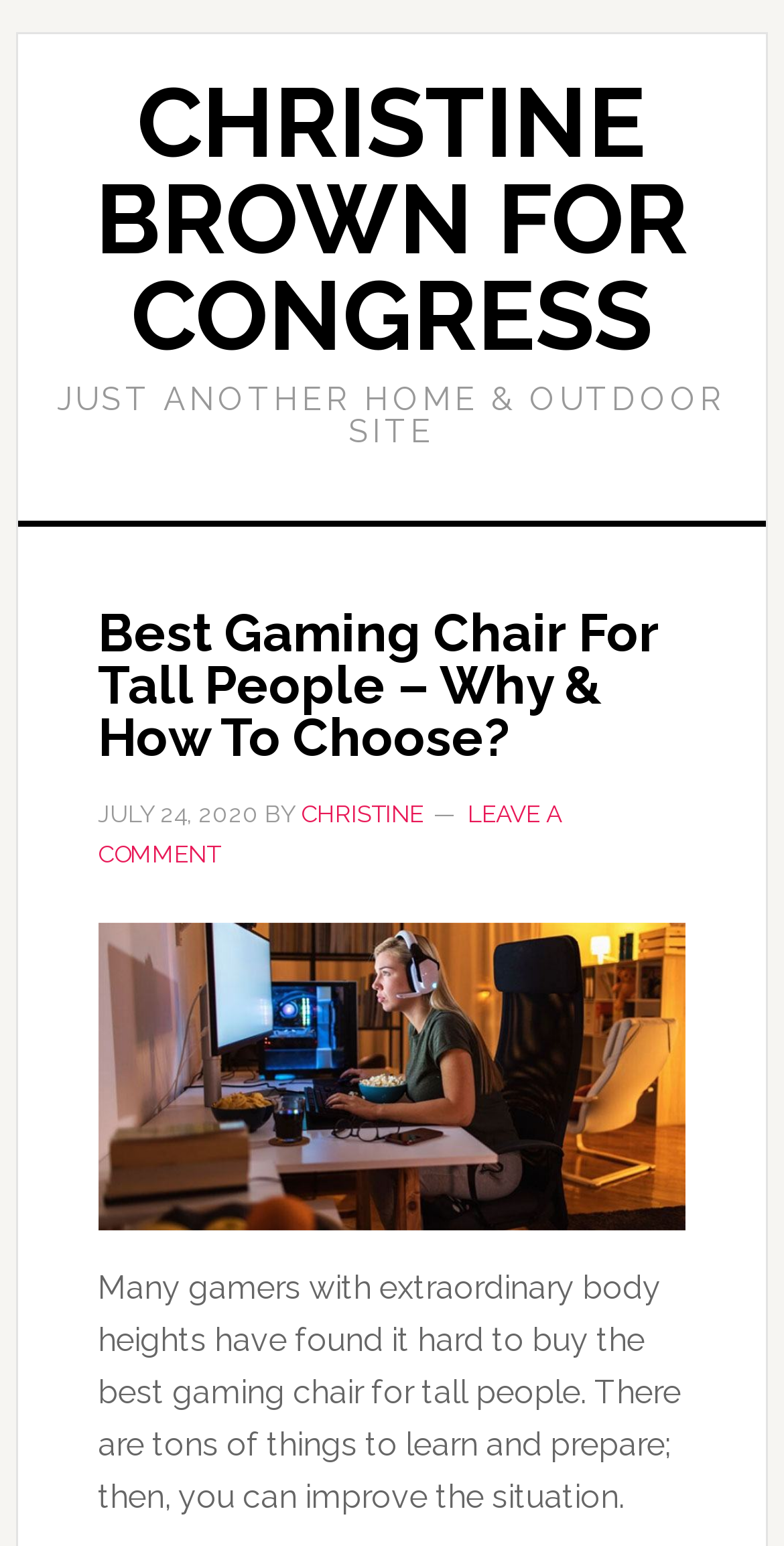Review the image closely and give a comprehensive answer to the question: What is the purpose of the article?

The purpose of the article can be determined by reading the text 'then, you can improve the situation.' which suggests that the article aims to provide information or guidance to improve the situation of gamers with extraordinary body heights in finding a suitable gaming chair.